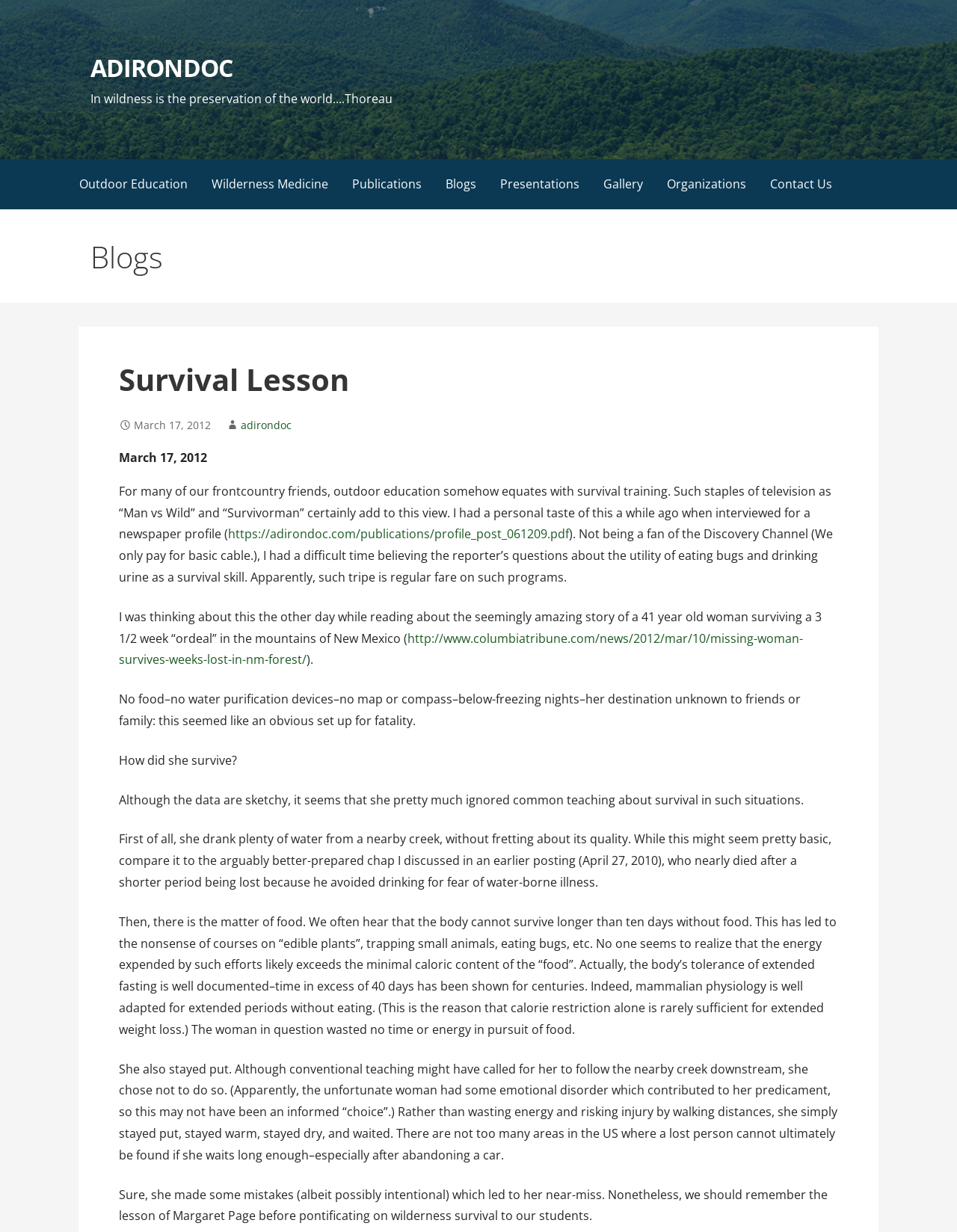What is the date mentioned in the blog post? Based on the screenshot, please respond with a single word or phrase.

March 17, 2012